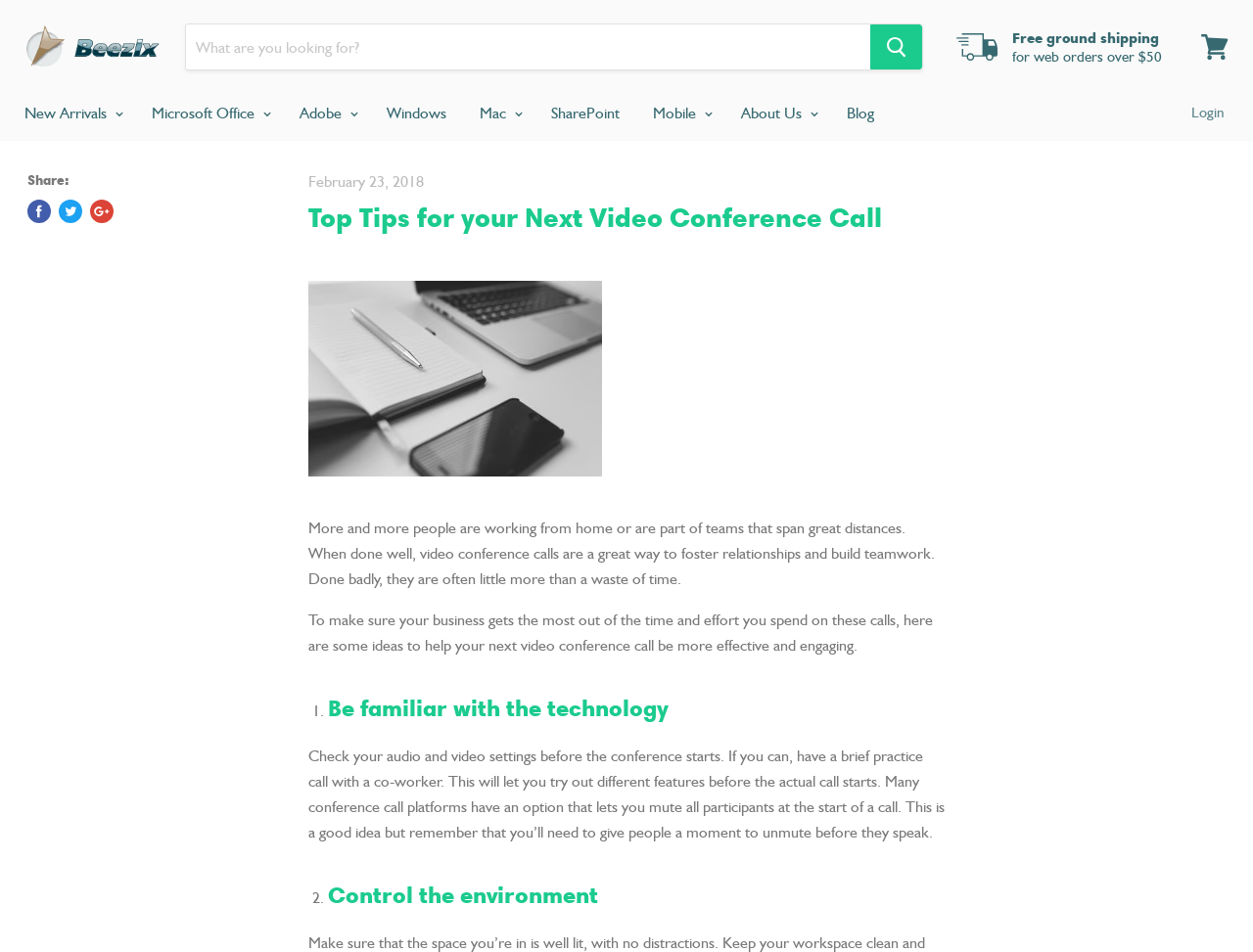What is the topic of the webpage?
By examining the image, provide a one-word or phrase answer.

Video conference calls